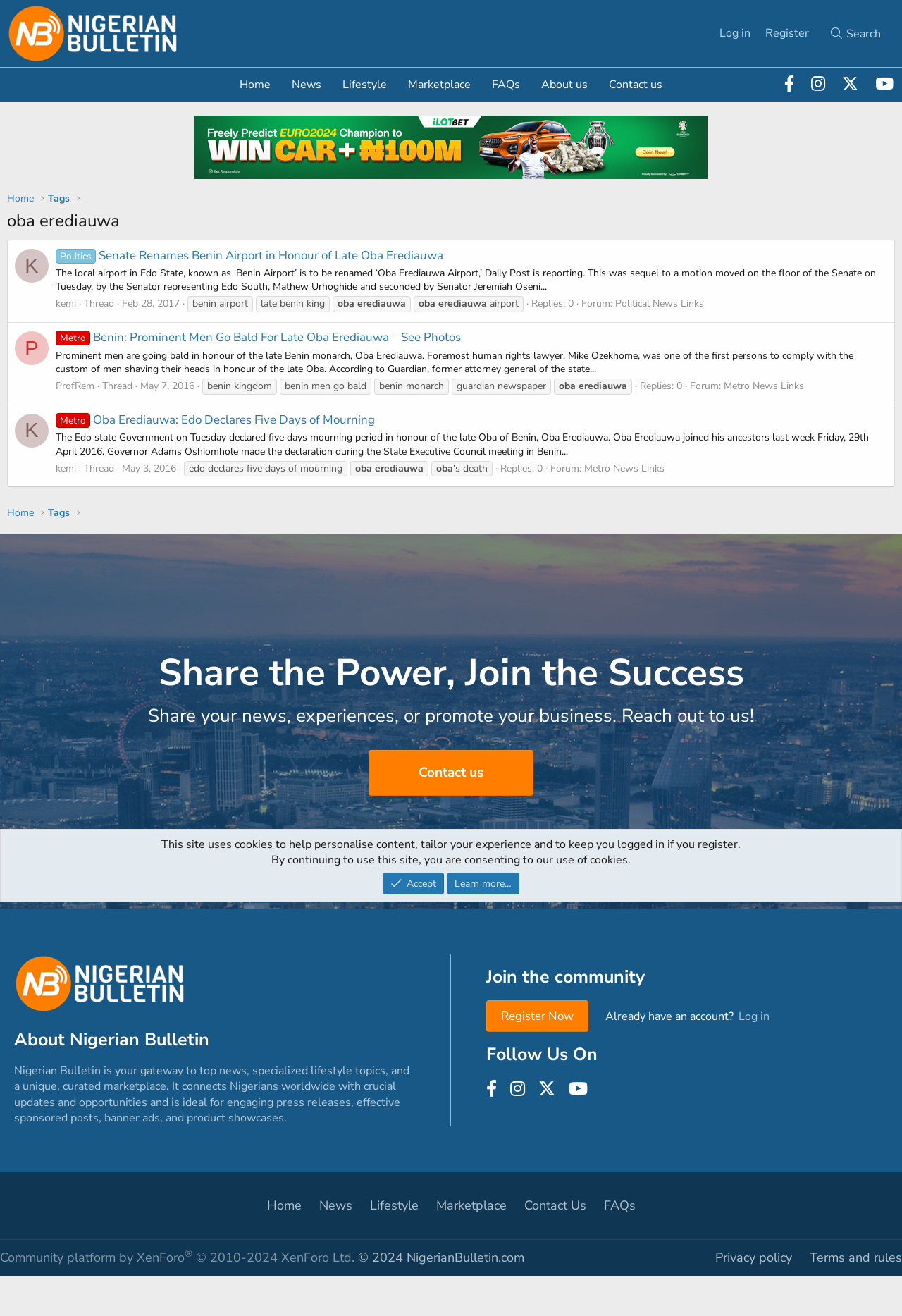What is the name of the website?
Give a detailed response to the question by analyzing the screenshot.

The name of the website can be found in the top-left corner of the webpage, where it is written as 'oba erediauwa | Nigerian Bulletin'. This is also confirmed by the image with the text 'Nigerian Bulletin' at the bottom of the webpage.